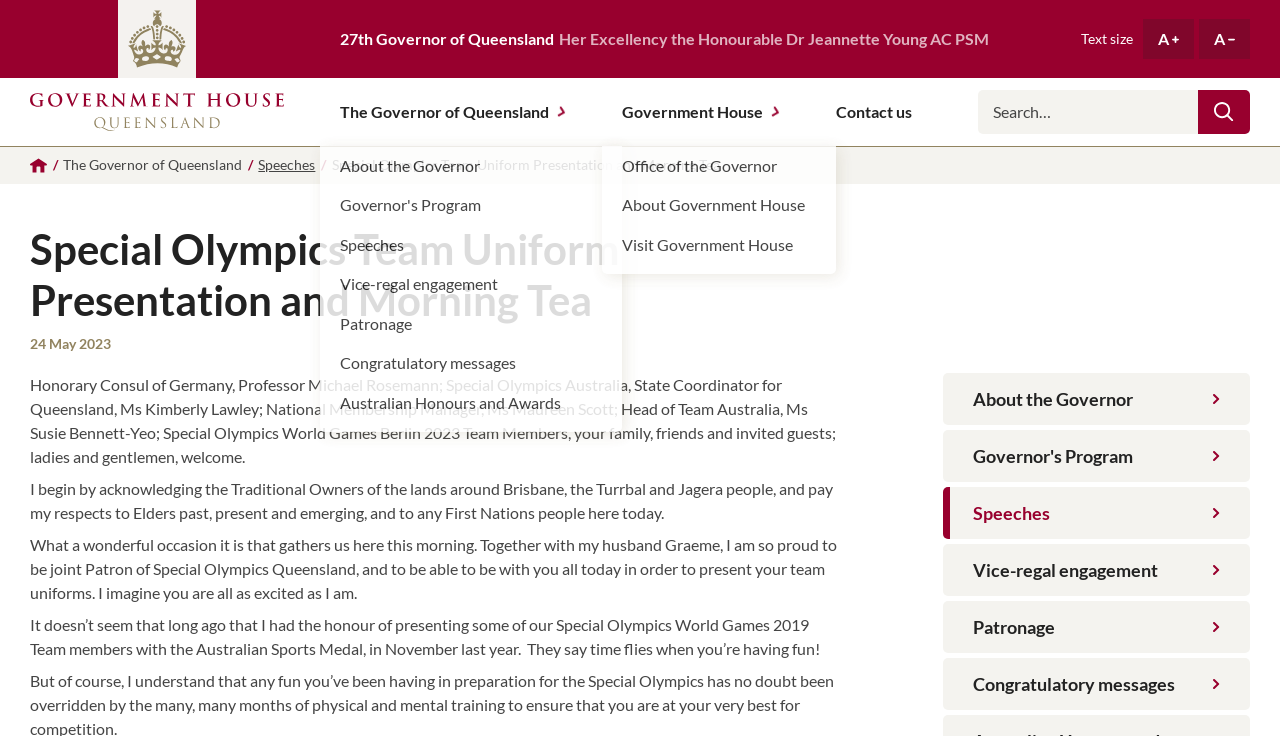What is the event being described on this webpage?
Give a single word or phrase answer based on the content of the image.

Special Olympics Team Uniform Presentation and Morning Tea